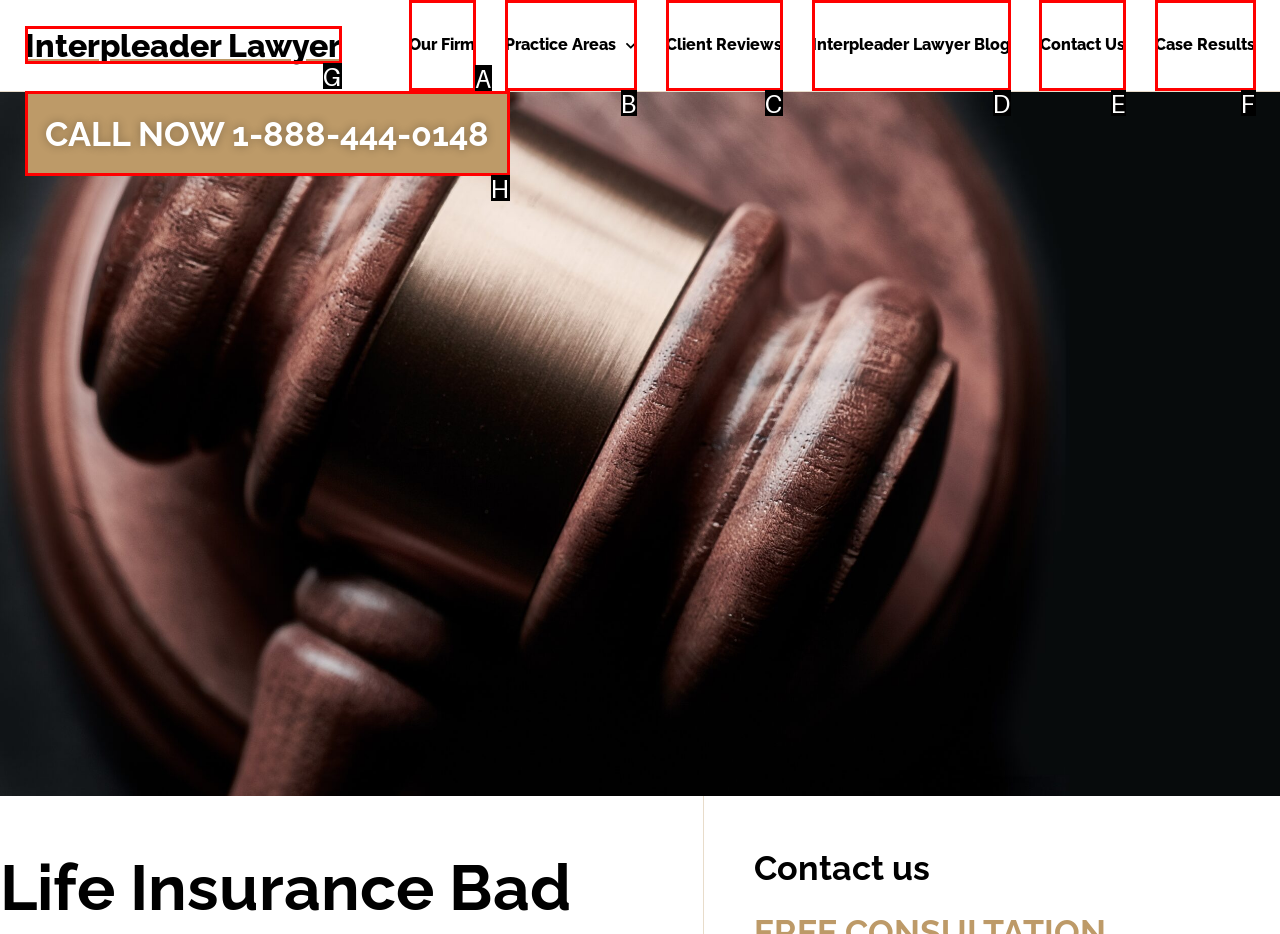Select the letter associated with the UI element you need to click to perform the following action: Click the 'Contact Us' link
Reply with the correct letter from the options provided.

E